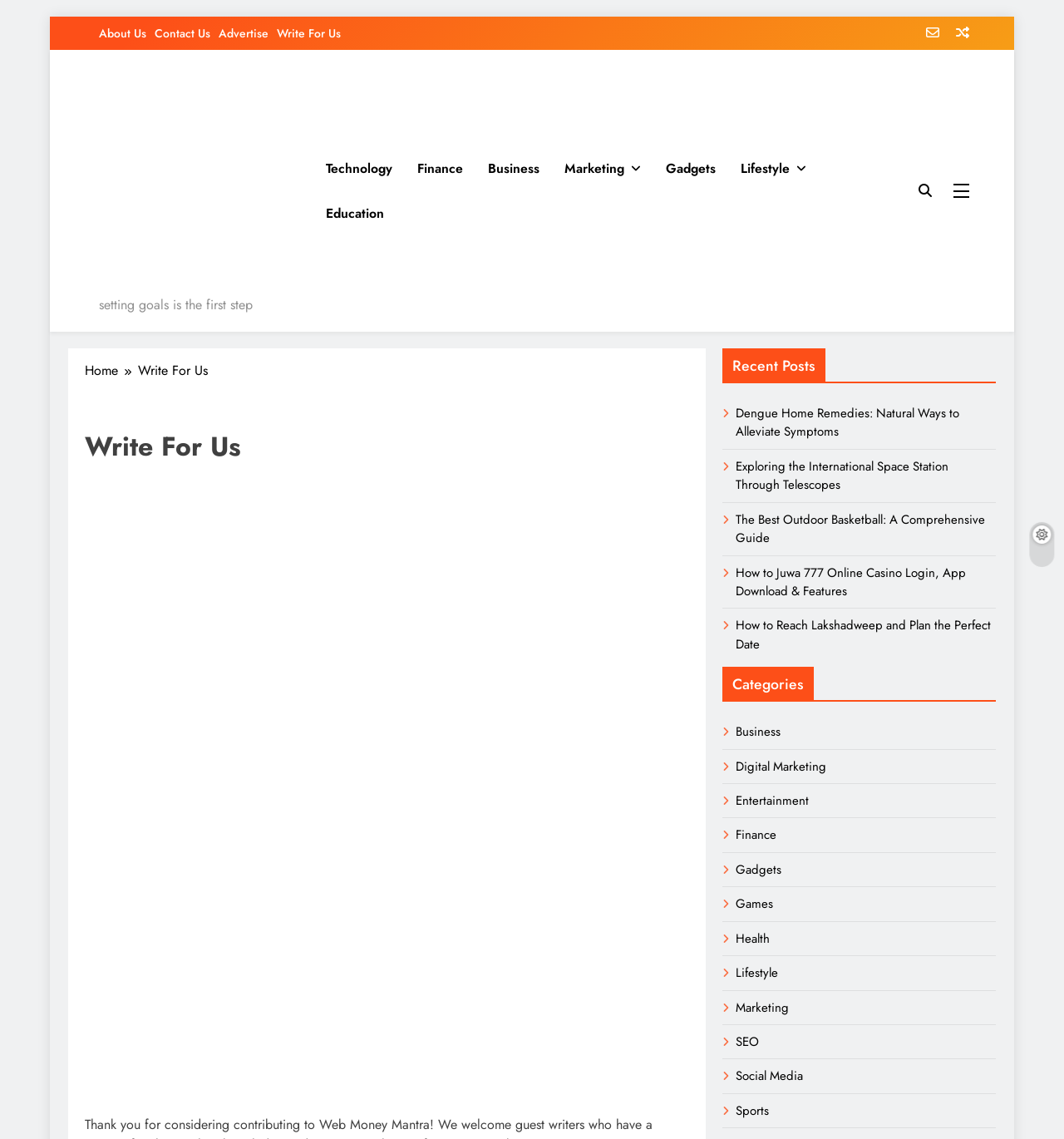How many categories are listed on the webpage?
Using the information presented in the image, please offer a detailed response to the question.

I counted the number of link elements under the 'Categories' heading, which are 'Business', 'Digital Marketing', 'Entertainment', 'Finance', 'Gadgets', 'Games', 'Health', 'Lifestyle', 'Marketing', 'SEO', 'Social Media', 'Sports', 'Technology', and 'Travel'.